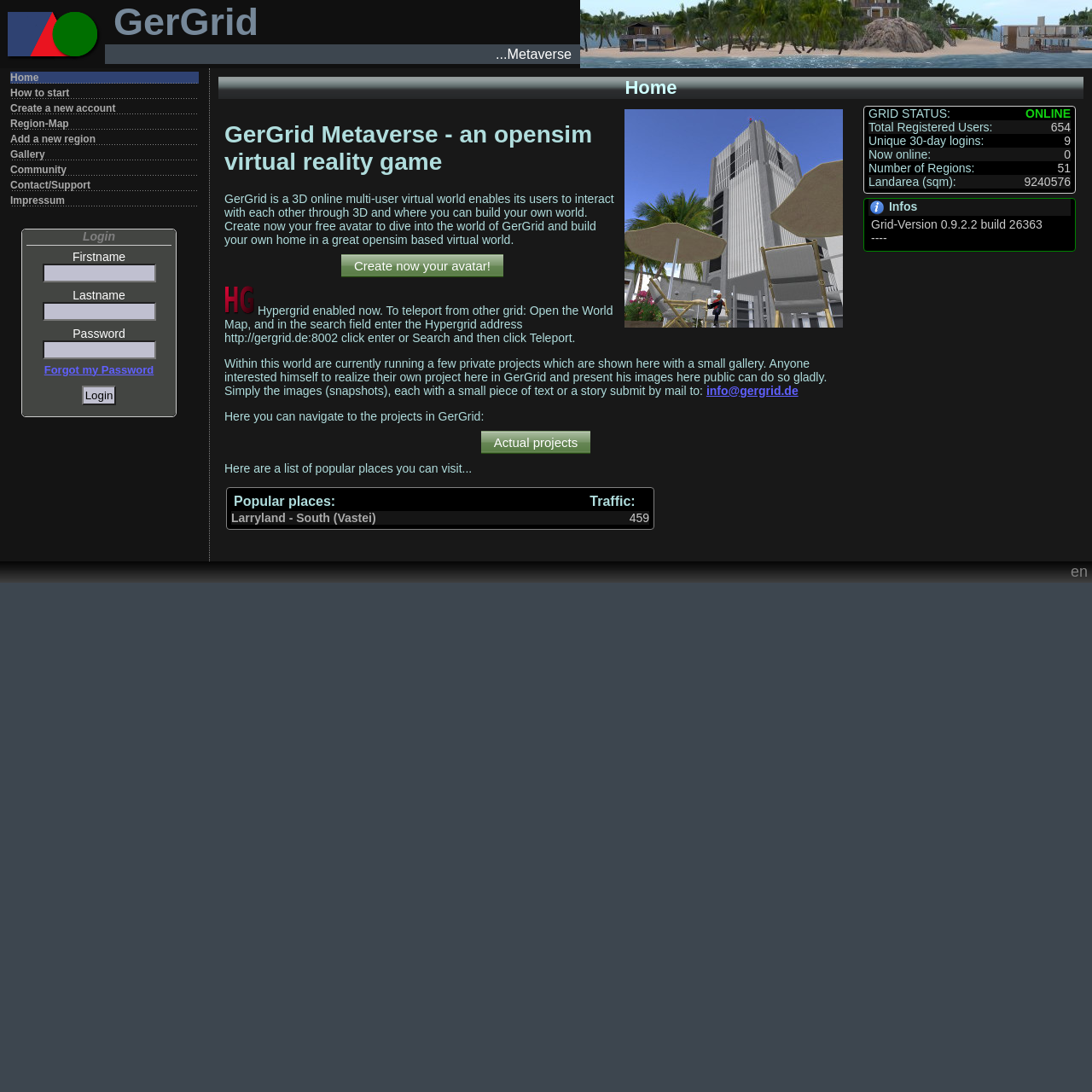Extract the primary heading text from the webpage.

GerGrid Metaverse - an opensim virtual reality game